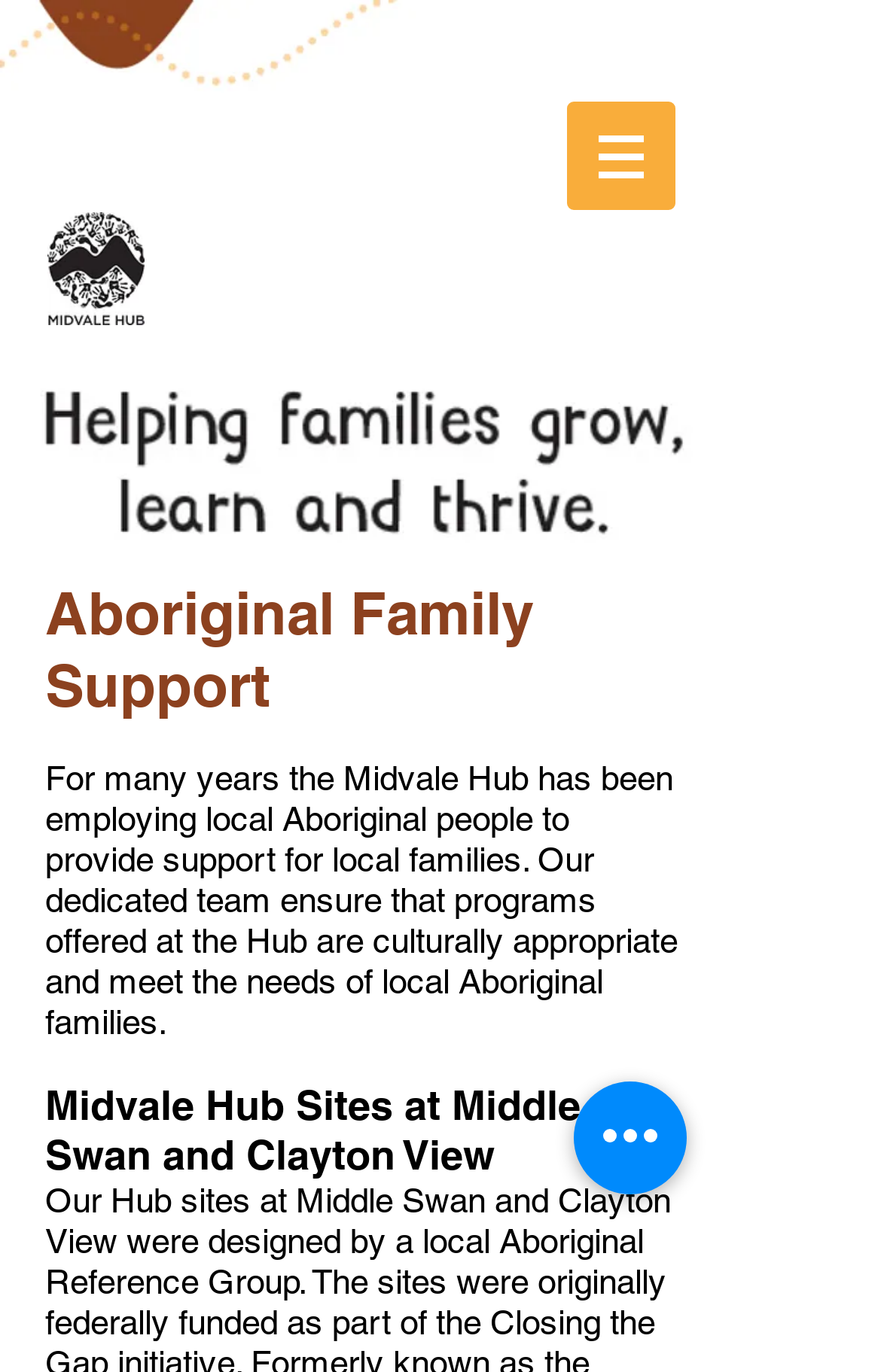Give an in-depth explanation of the webpage layout and content.

The webpage is about Aboriginal Family Support provided by the Midvale Hub. At the top left corner, there is a logo of midvalehub, accompanied by a link. Below the logo, there is a heading that reads "Aboriginal Family Support". 

To the right of the logo, there is a navigation menu labeled "Site" with a button that has a popup menu. The button is accompanied by a small image. 

Below the heading, there is a paragraph of text that describes the support provided by the Midvale Hub to local Aboriginal families. The text explains that the Hub employs local Aboriginal people to provide culturally appropriate programs that meet the needs of local families.

Further down, there is another line of text that mentions the Midvale Hub Sites at Middle Swan and Clayton View. 

At the bottom right corner, there is a button labeled "Quick actions".